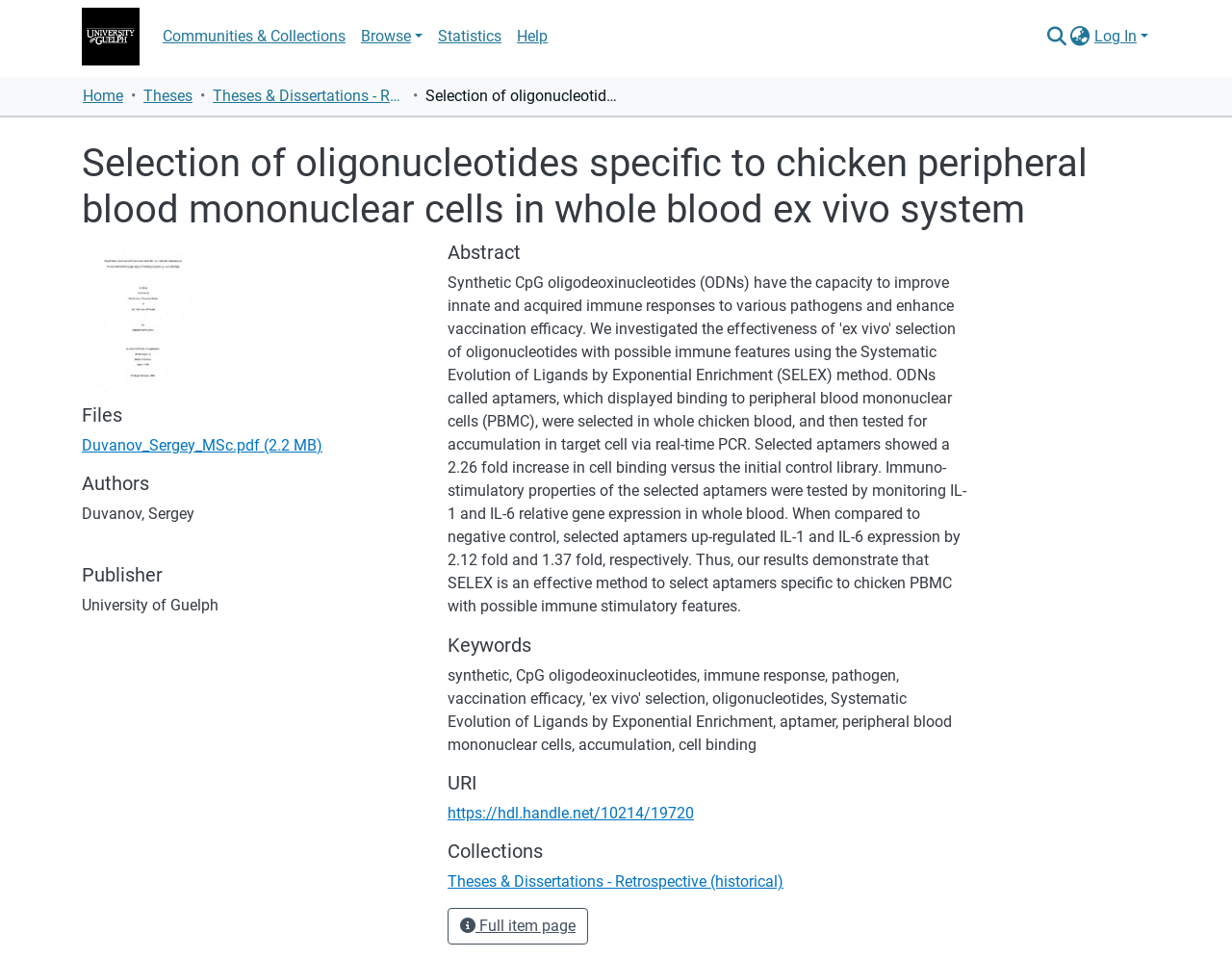Identify the bounding box coordinates of the section to be clicked to complete the task described by the following instruction: "Search for something". The coordinates should be four float numbers between 0 and 1, formatted as [left, top, right, bottom].

[0.842, 0.023, 0.867, 0.053]